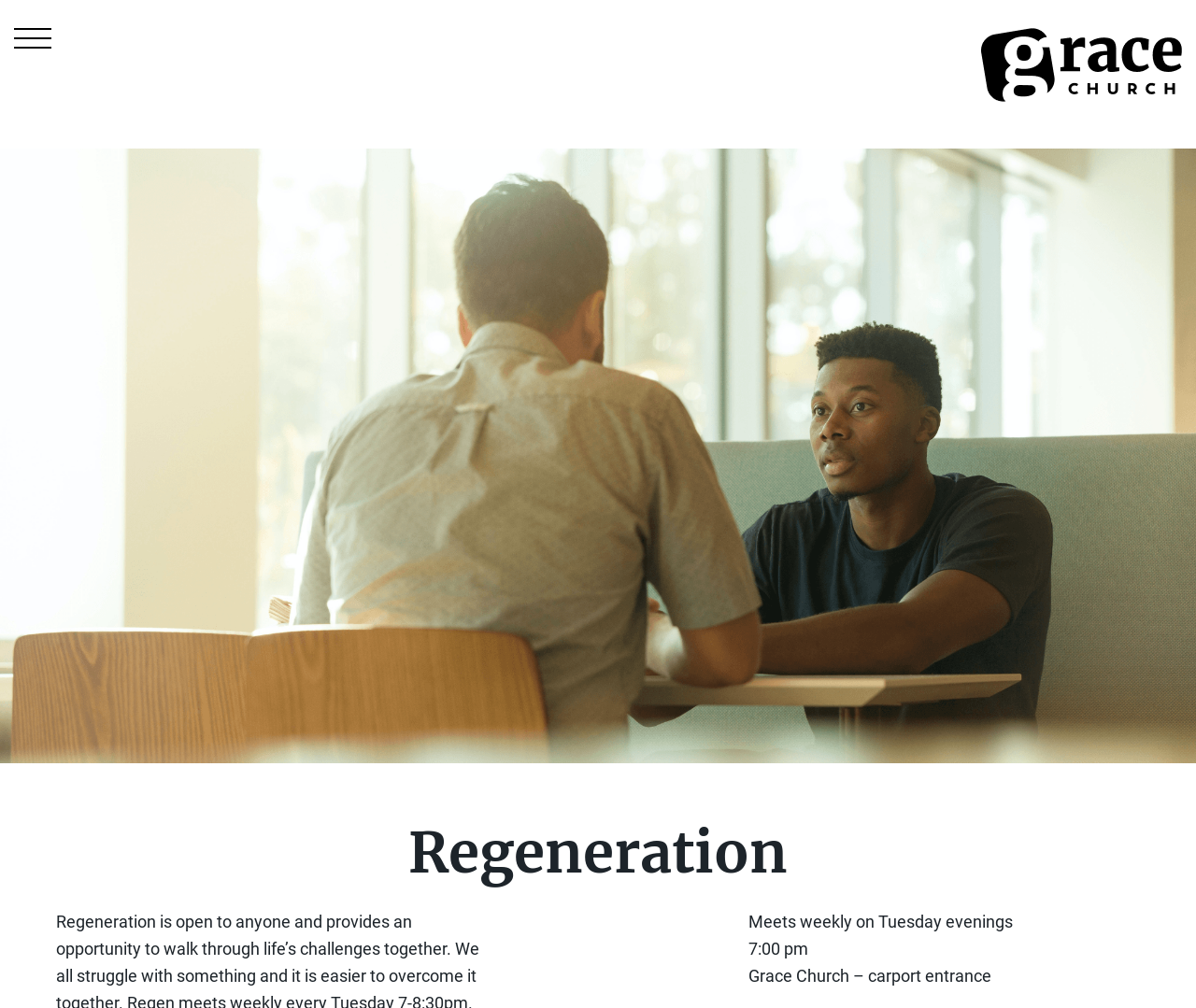On which day of the week does Regeneration meet?
Analyze the screenshot and provide a detailed answer to the question.

I found the day of the week by reading the text elements on the webpage. The text 'Meets weekly on Tuesday evenings' suggests that Regeneration meets on Tuesday evenings.